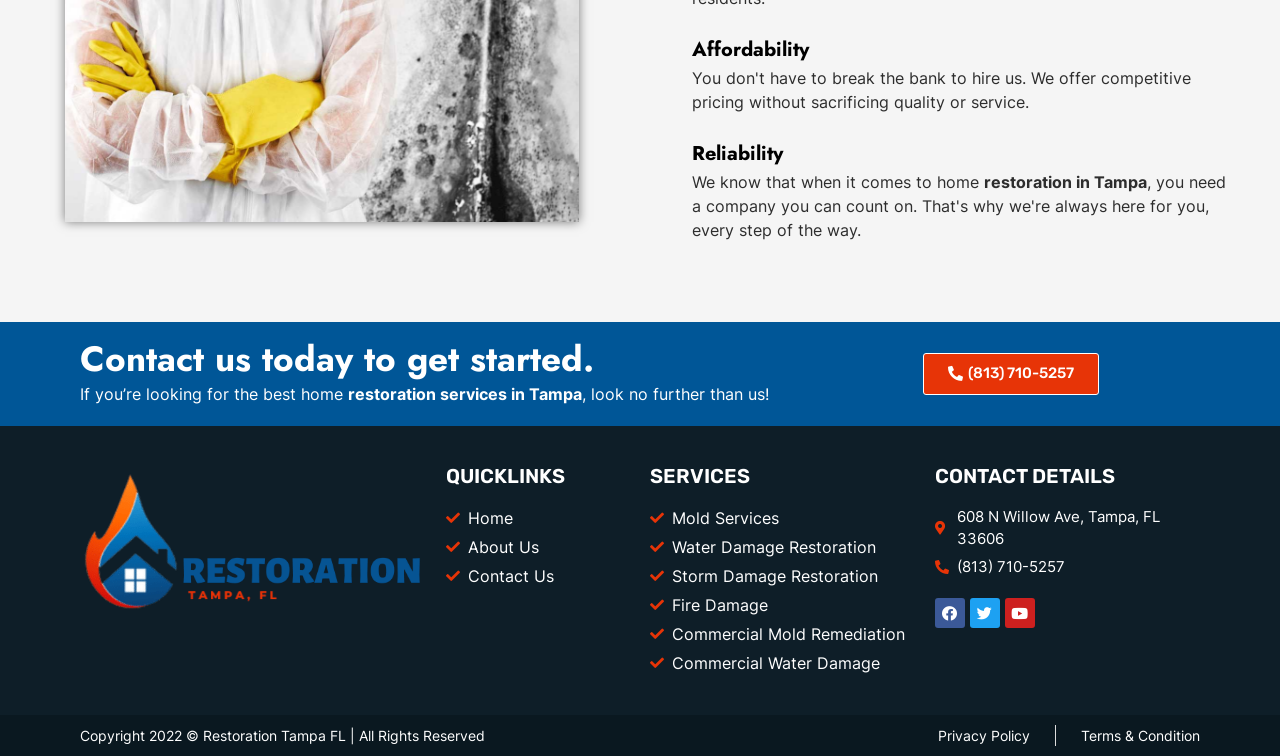What is the address of the company?
Using the screenshot, give a one-word or short phrase answer.

608 N Willow Ave, Tampa, FL 33606